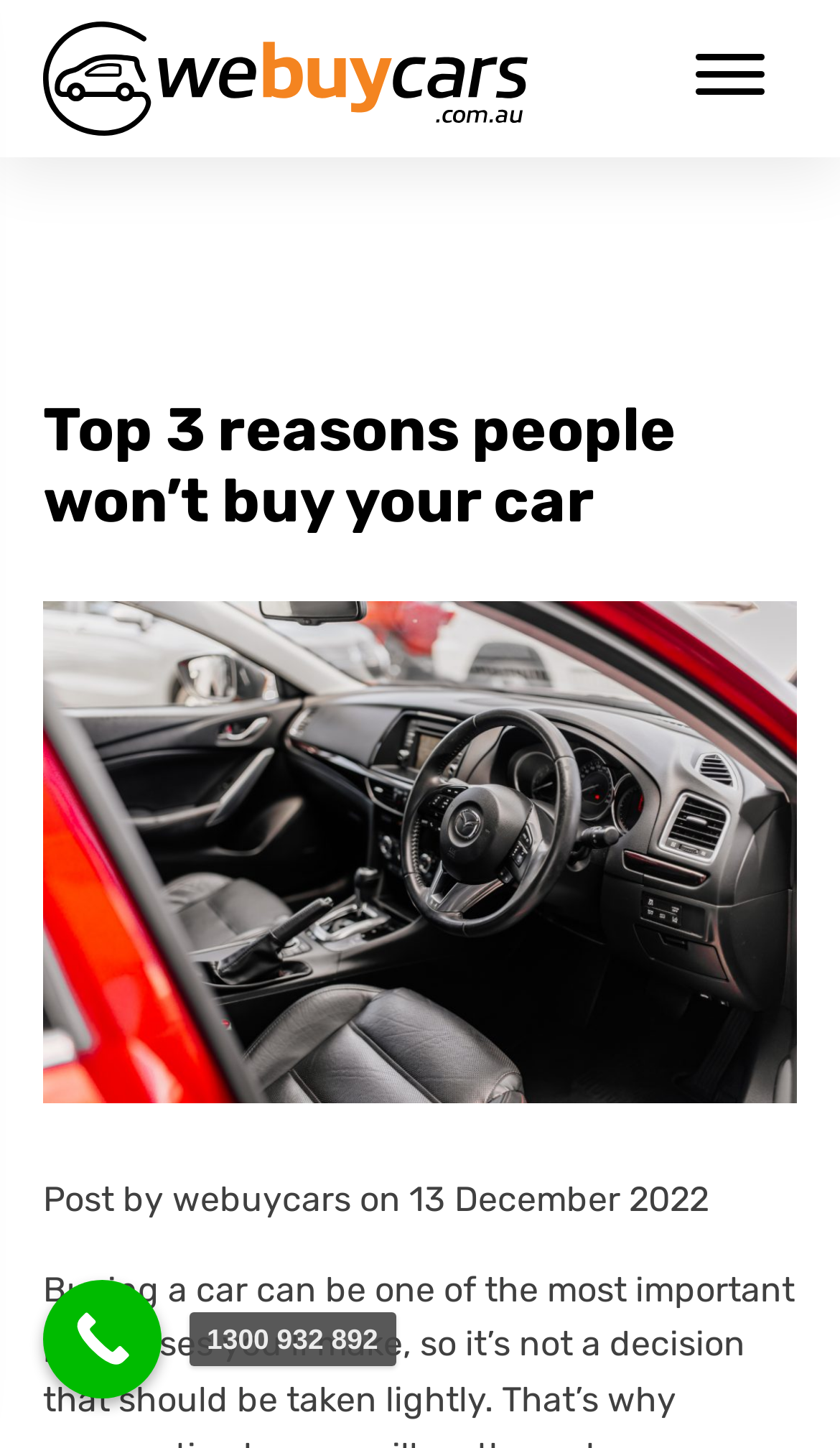Provide a brief response in the form of a single word or phrase:
What is the position of the button on the webpage?

Top-right corner